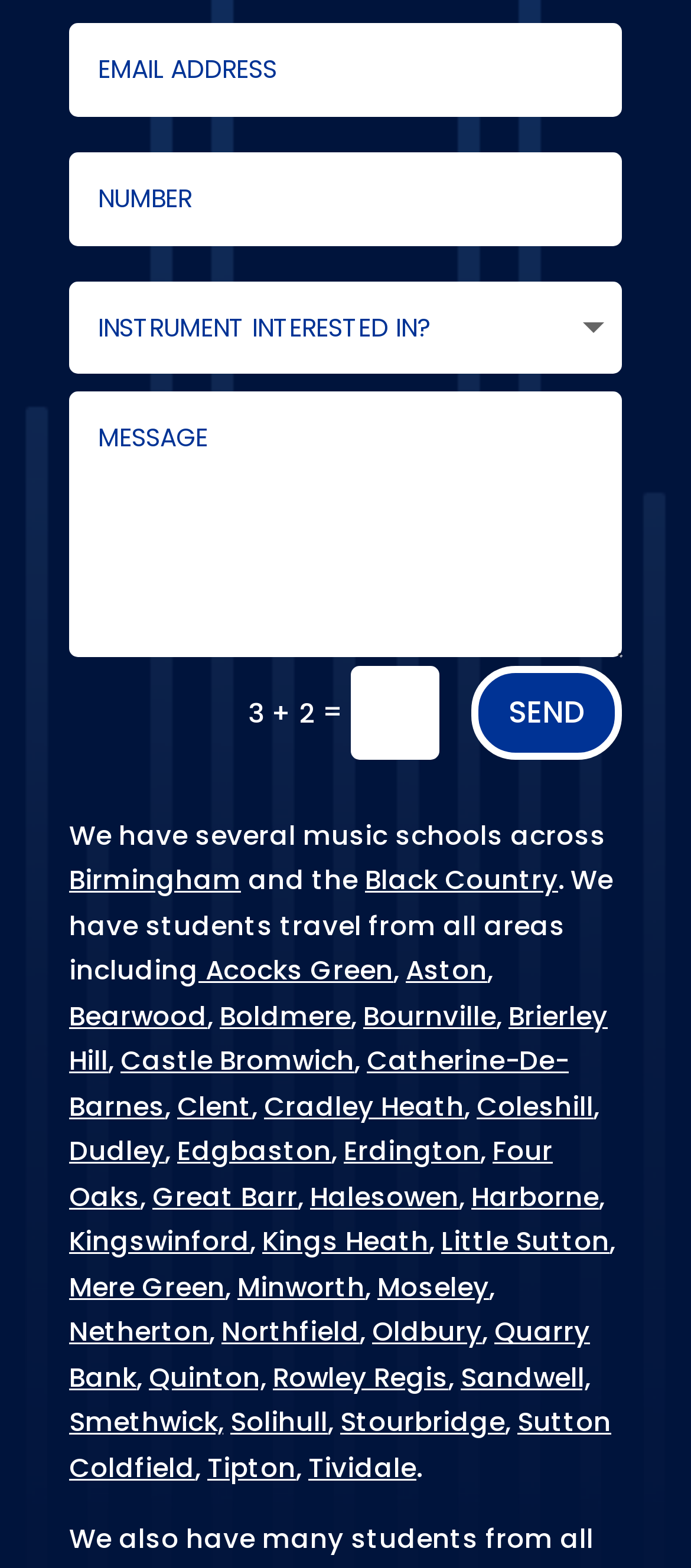Could you highlight the region that needs to be clicked to execute the instruction: "Enter a value in the first input field"?

[0.101, 0.014, 0.9, 0.074]